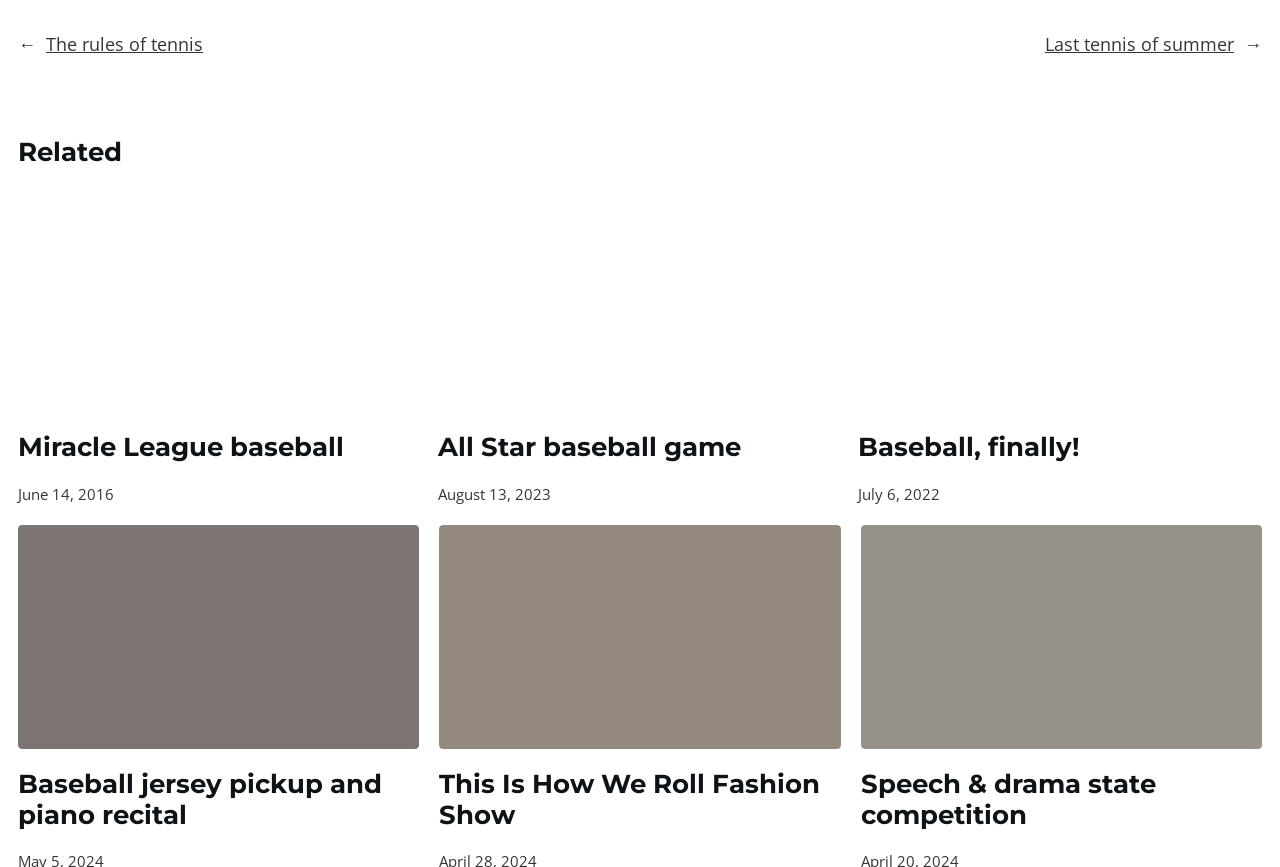Determine the bounding box coordinates of the region that needs to be clicked to achieve the task: "Click on 'About The Glen'".

None